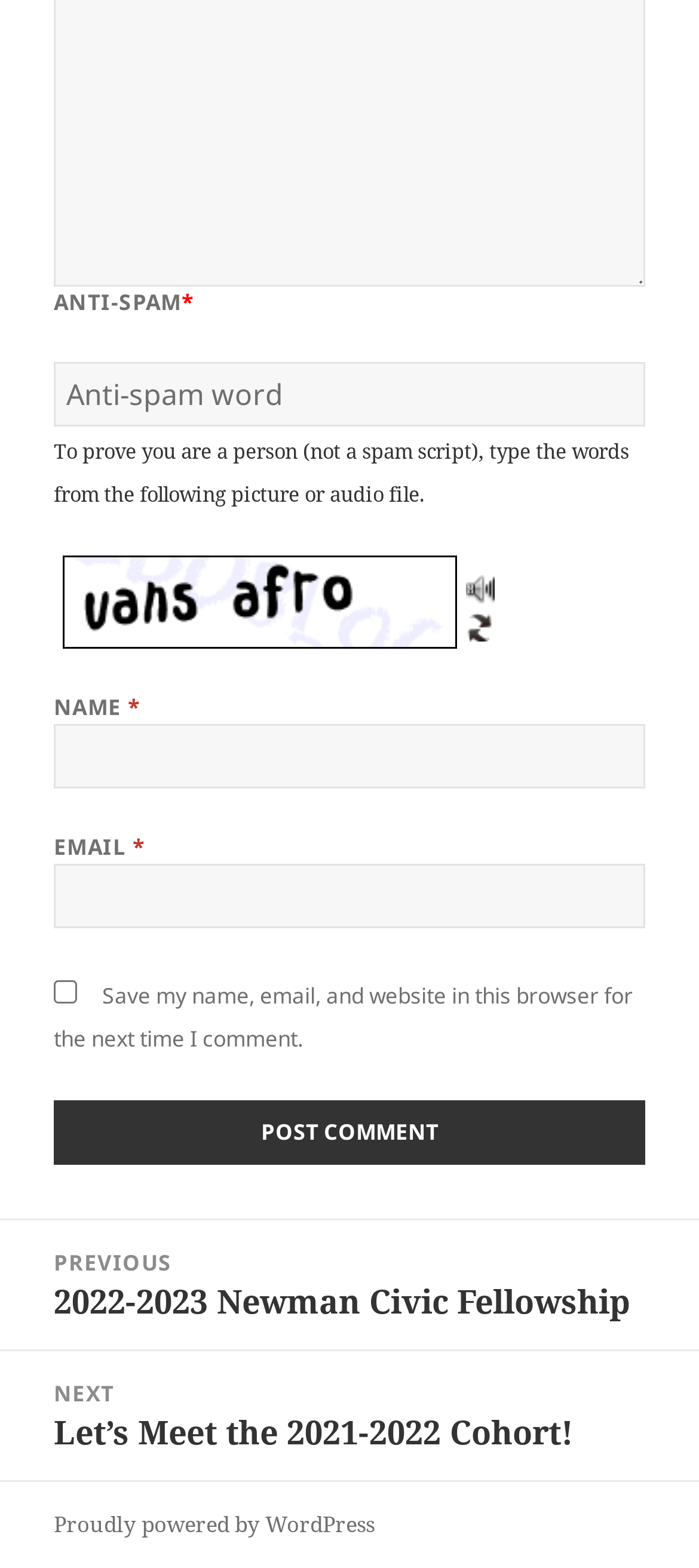Please find the bounding box coordinates of the element that needs to be clicked to perform the following instruction: "Enter name". The bounding box coordinates should be four float numbers between 0 and 1, represented as [left, top, right, bottom].

[0.077, 0.461, 0.923, 0.503]